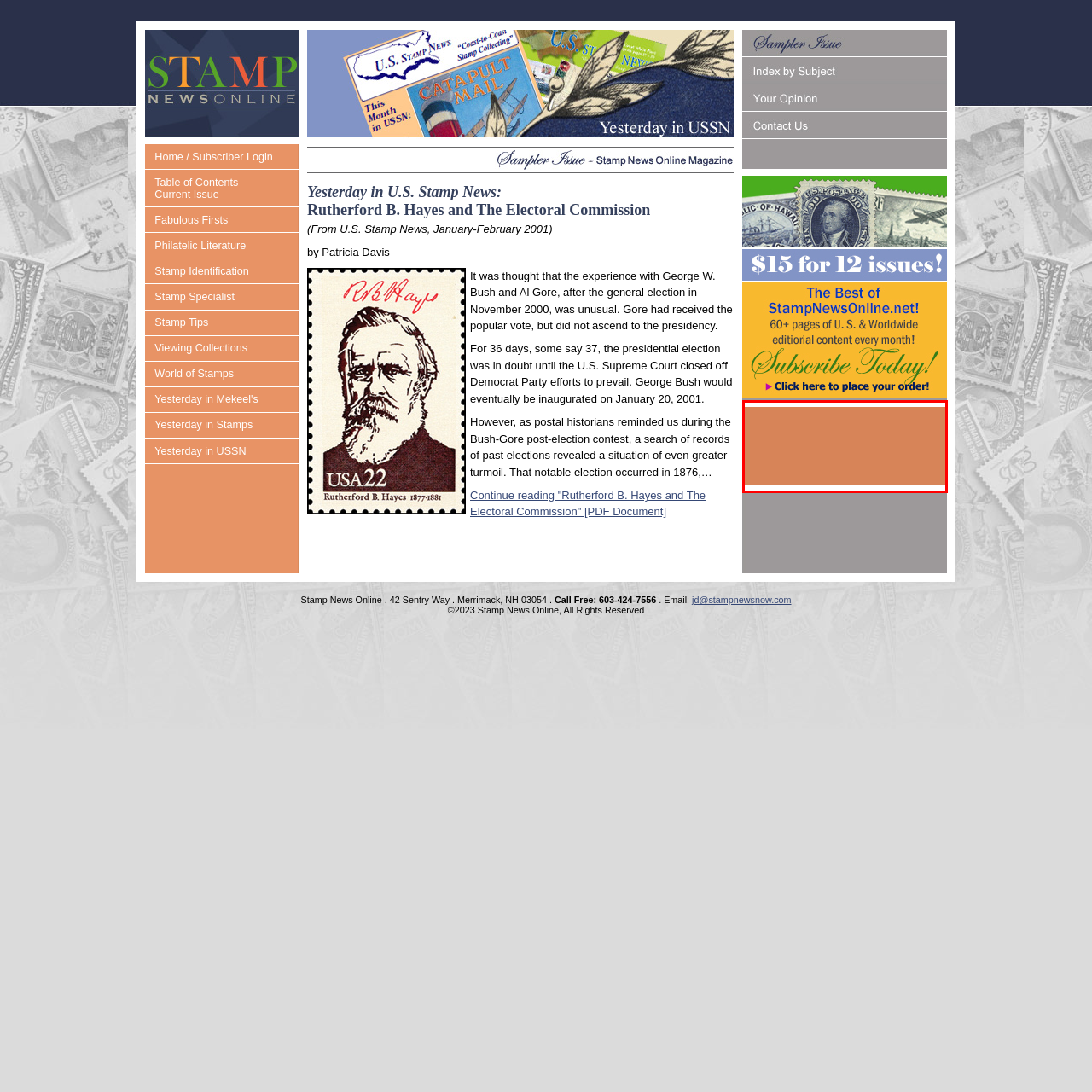Check the image highlighted in red, What is the focus of the publication?
 Please answer in a single word or phrase.

Stamp news and resources